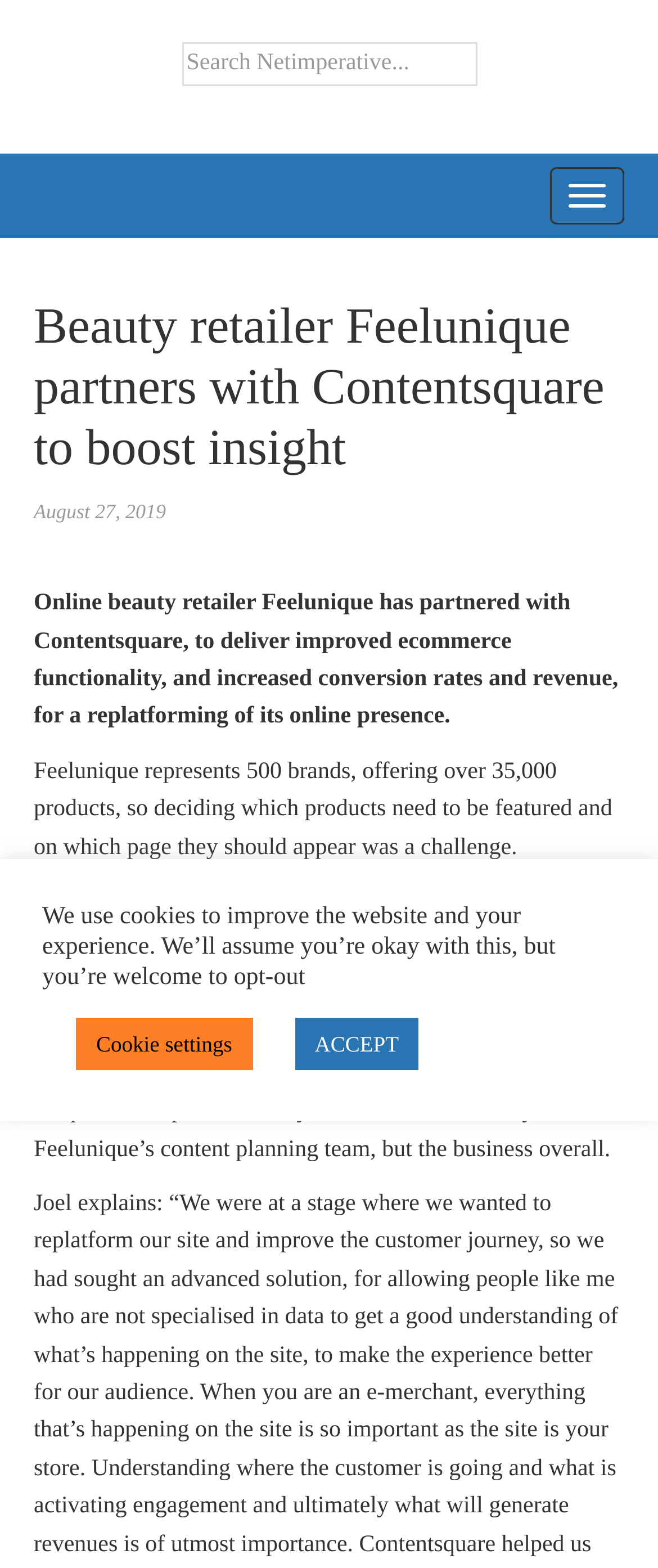How many brands does Feelunique represent?
Provide a thorough and detailed answer to the question.

I found this information in the paragraph that starts with 'Feelunique represents 500 brands, offering over 35,000 products...'. The sentence explicitly states that Feelunique represents 500 brands.